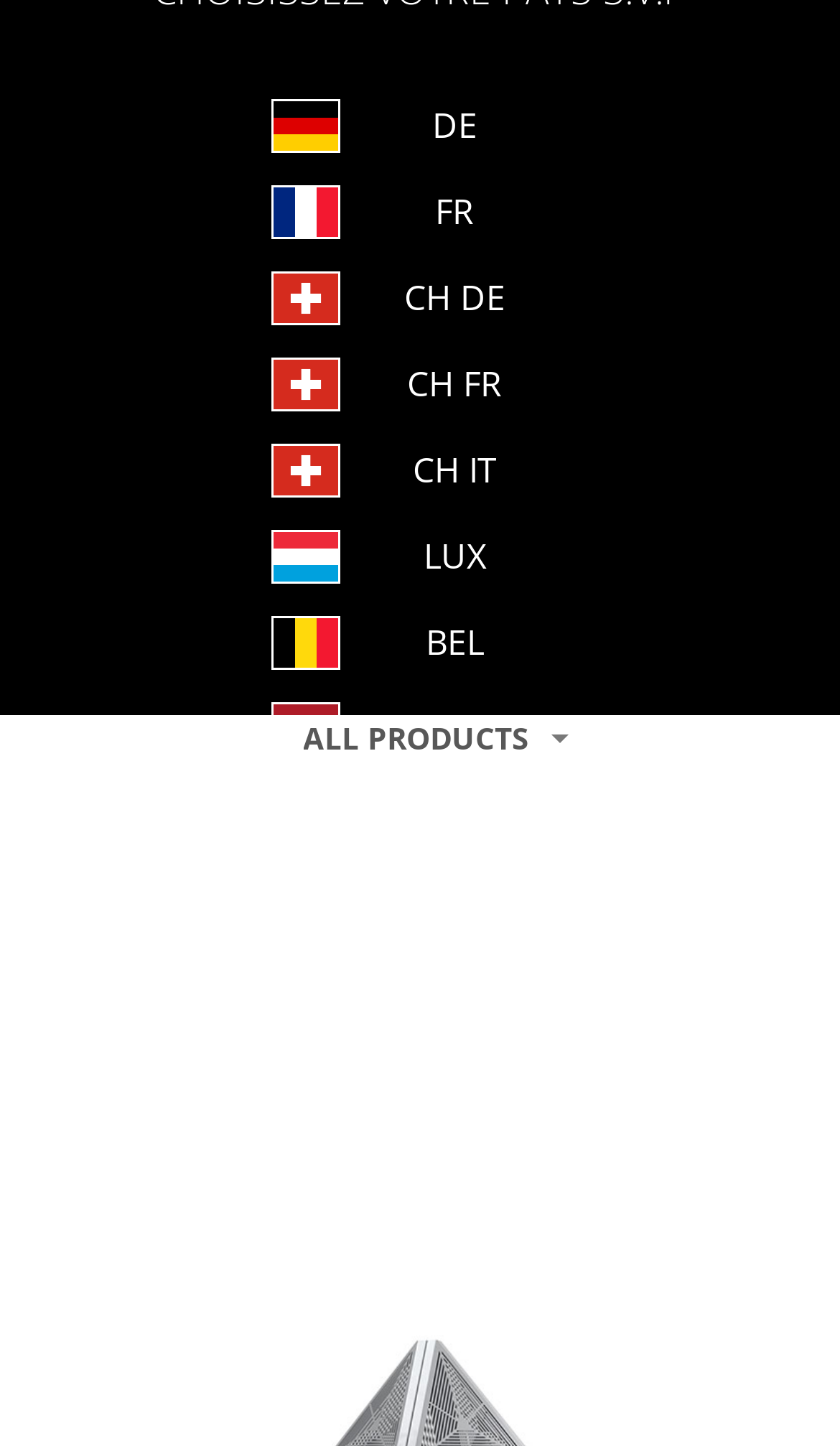Identify and provide the bounding box for the element described by: "NL".

[0.295, 0.485, 0.705, 0.522]